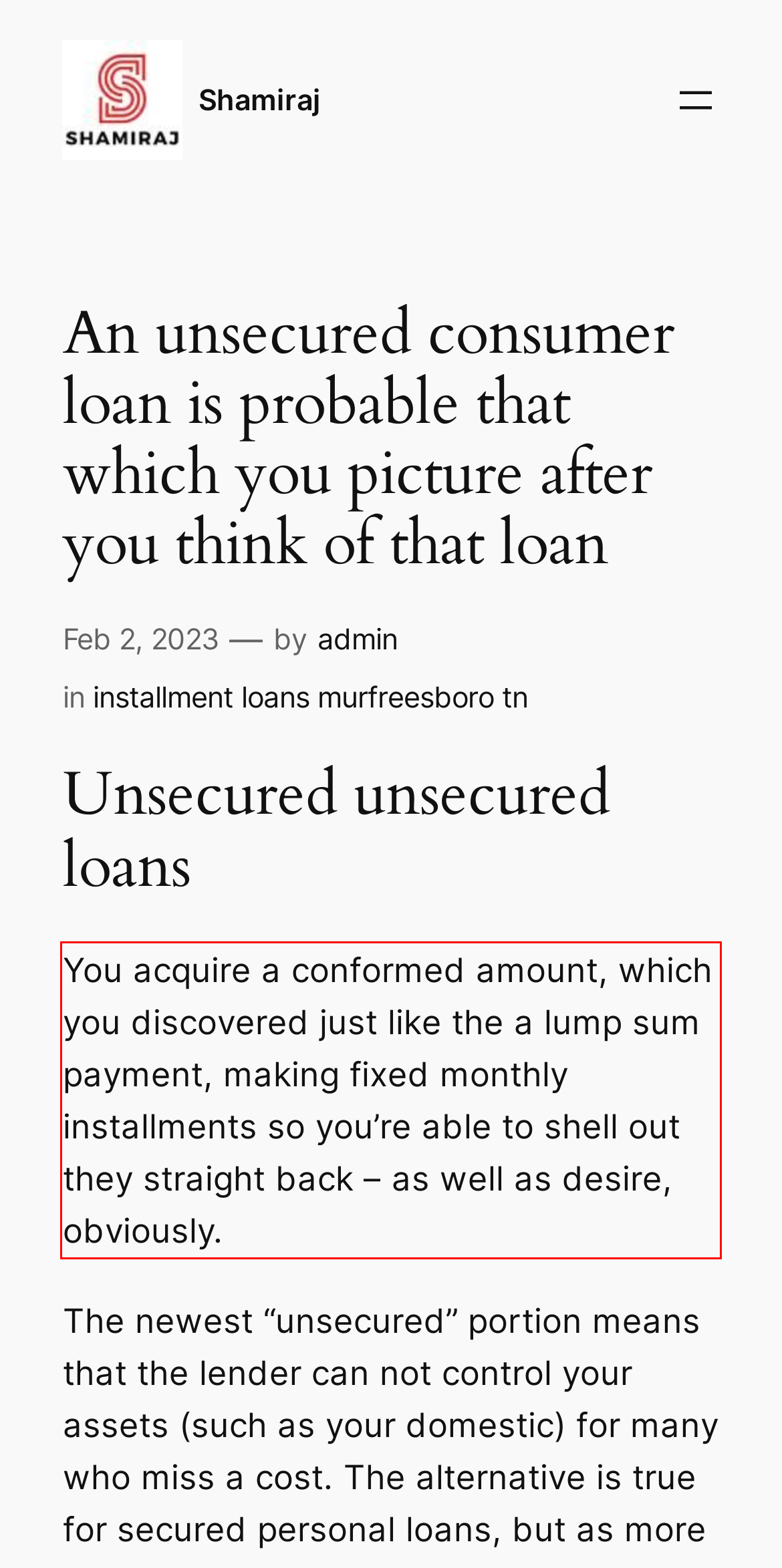Using the provided screenshot of a webpage, recognize and generate the text found within the red rectangle bounding box.

You acquire a conformed amount, which you discovered just like the a lump sum payment, making fixed monthly installments so you’re able to shell out they straight back – as well as desire, obviously.